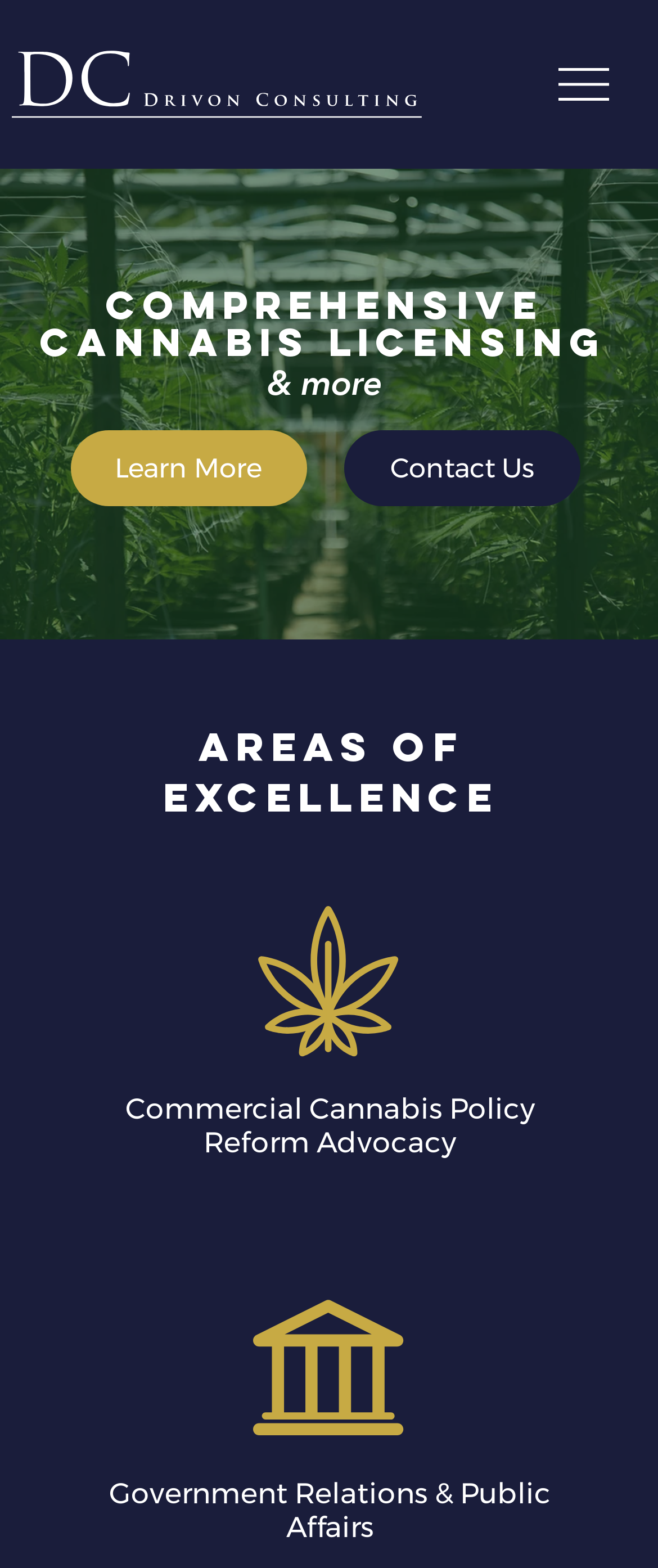Determine the bounding box for the UI element as described: "parent_node: Chad Haefele title="Chad Haefele"". The coordinates should be represented as four float numbers between 0 and 1, formatted as [left, top, right, bottom].

None